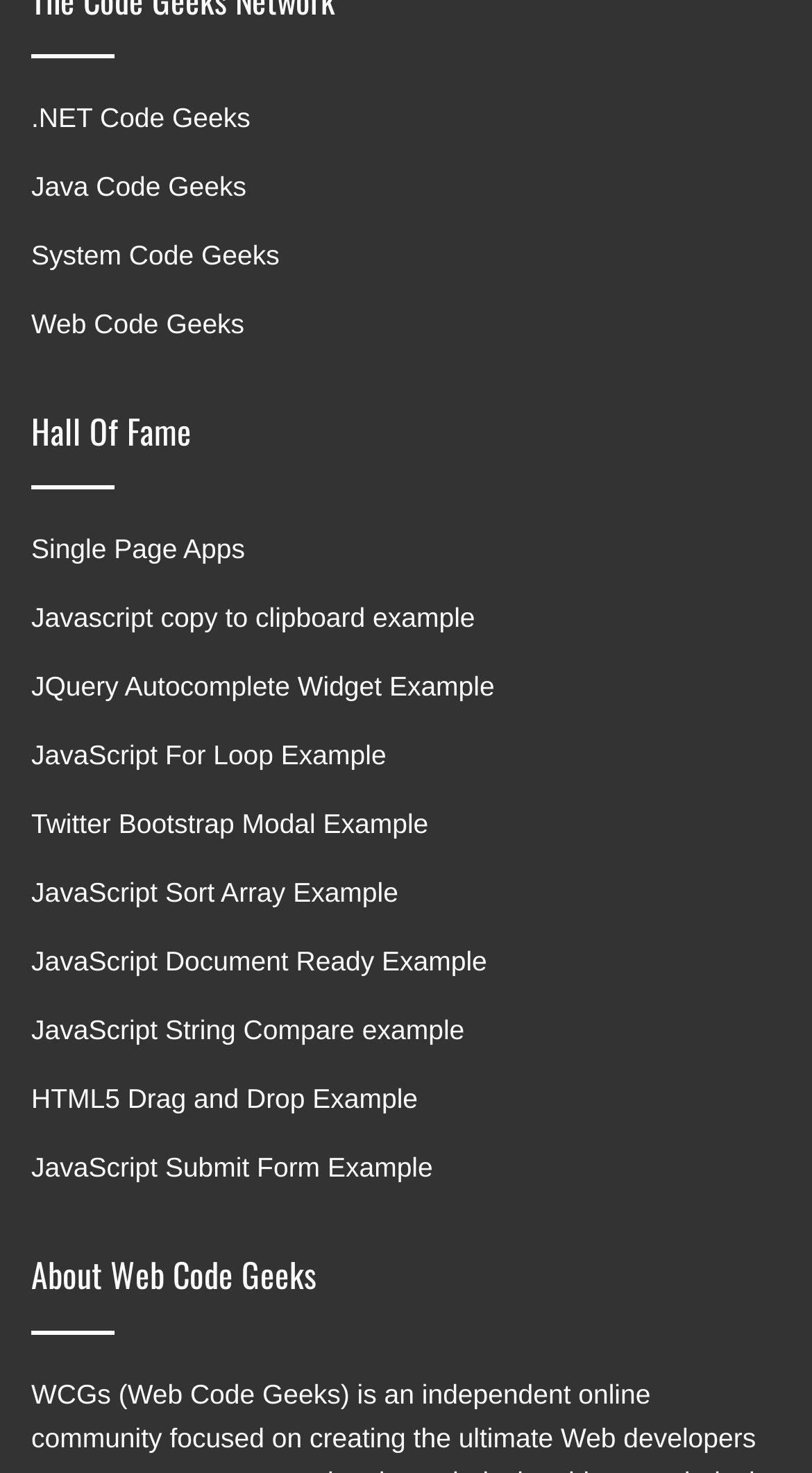Provide the bounding box coordinates for the UI element that is described as: "JavaScript For Loop Example".

[0.038, 0.503, 0.476, 0.524]